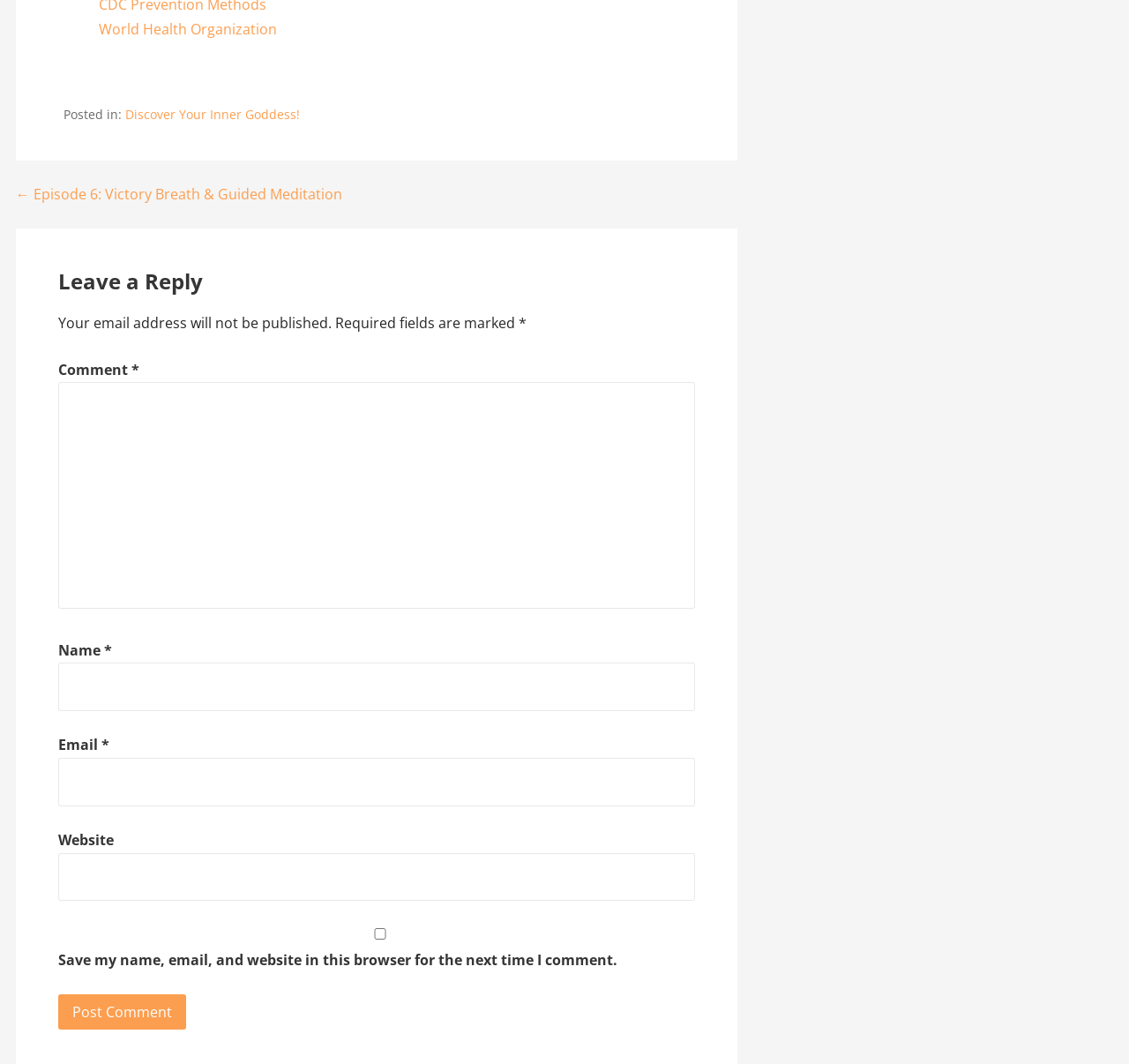Please provide a comprehensive answer to the question below using the information from the image: What is the previous episode mentioned in the post navigation?

The post navigation section has a link '← Episode 6: Victory Breath & Guided Meditation', which suggests that the previous episode mentioned is Episode 6.